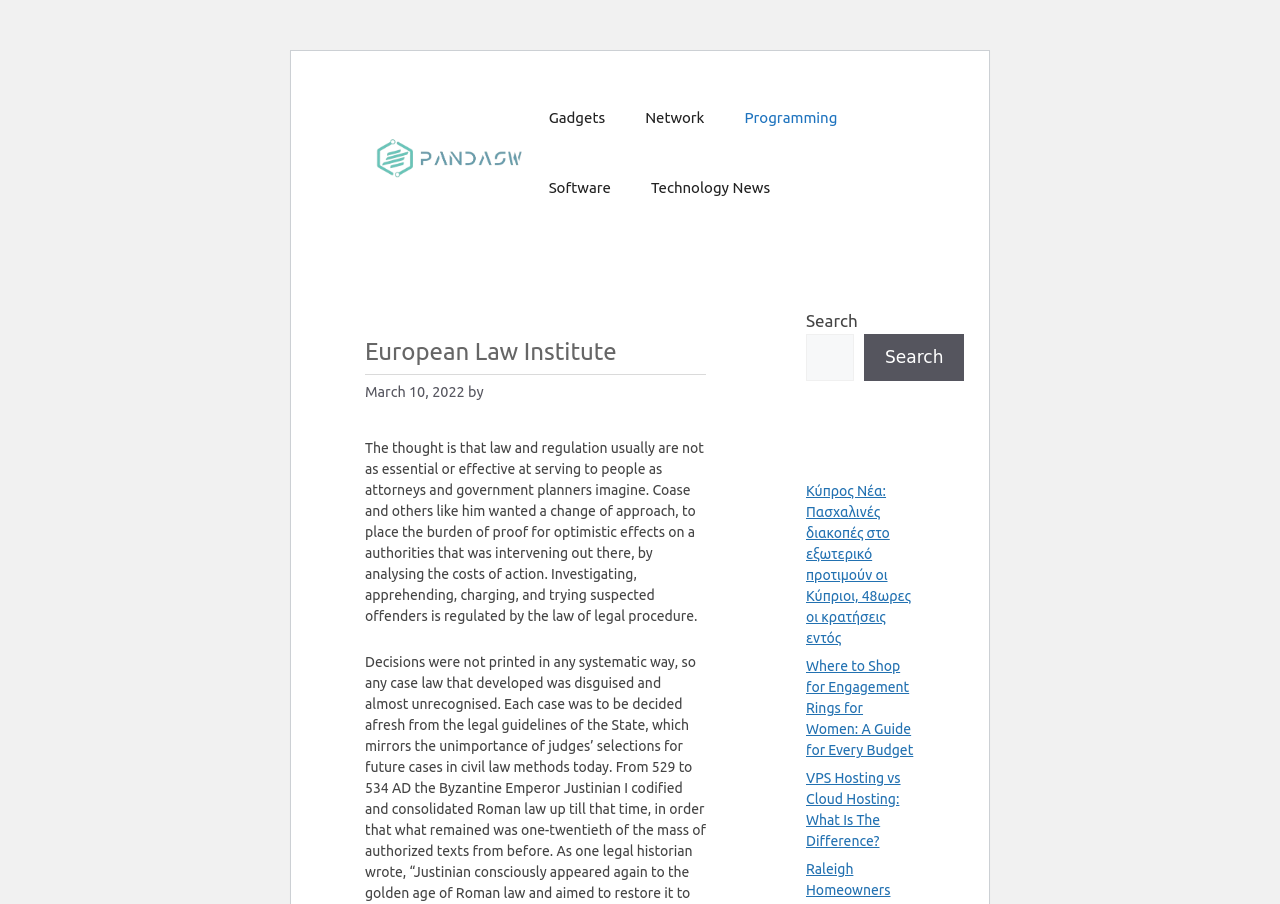What is the date mentioned on the webpage? Refer to the image and provide a one-word or short phrase answer.

March 10, 2022